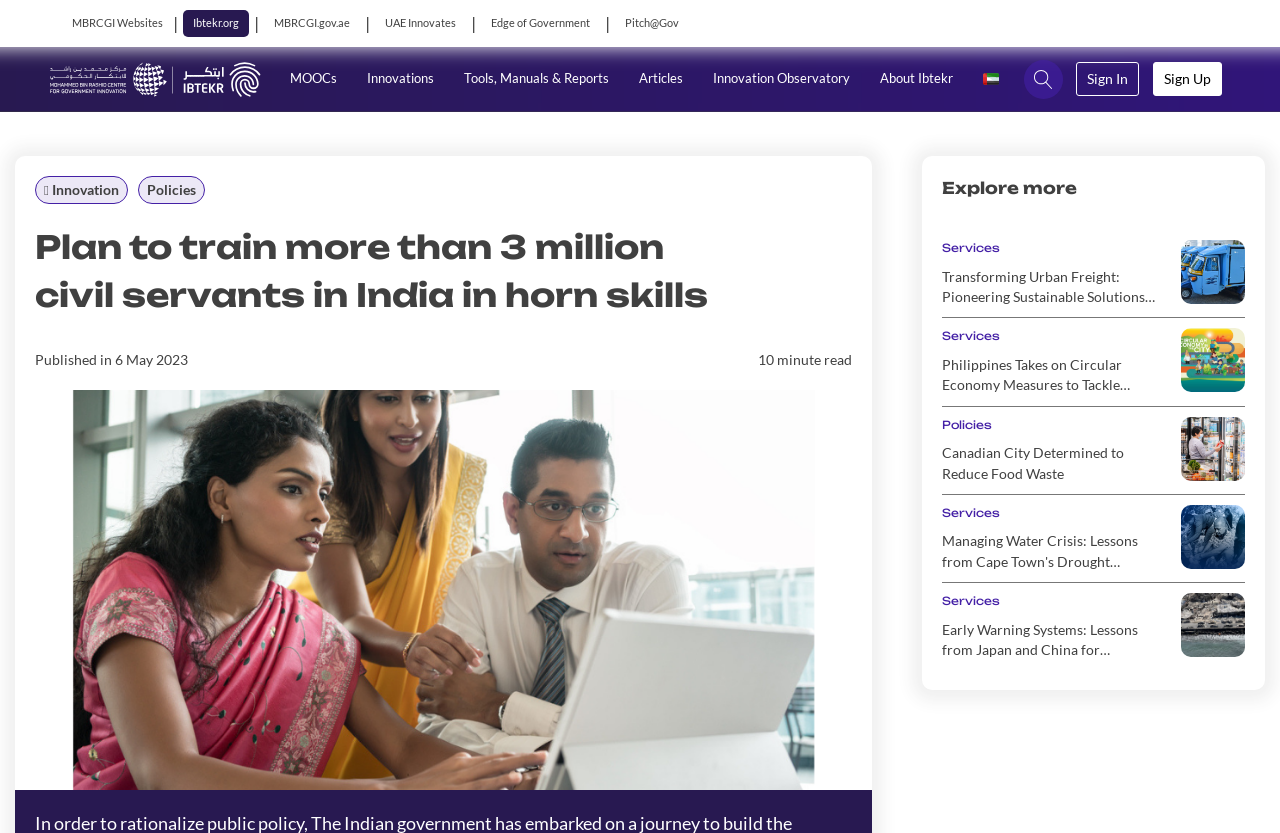Determine the bounding box coordinates of the element that should be clicked to execute the following command: "Explore MOOCs".

[0.219, 0.071, 0.271, 0.119]